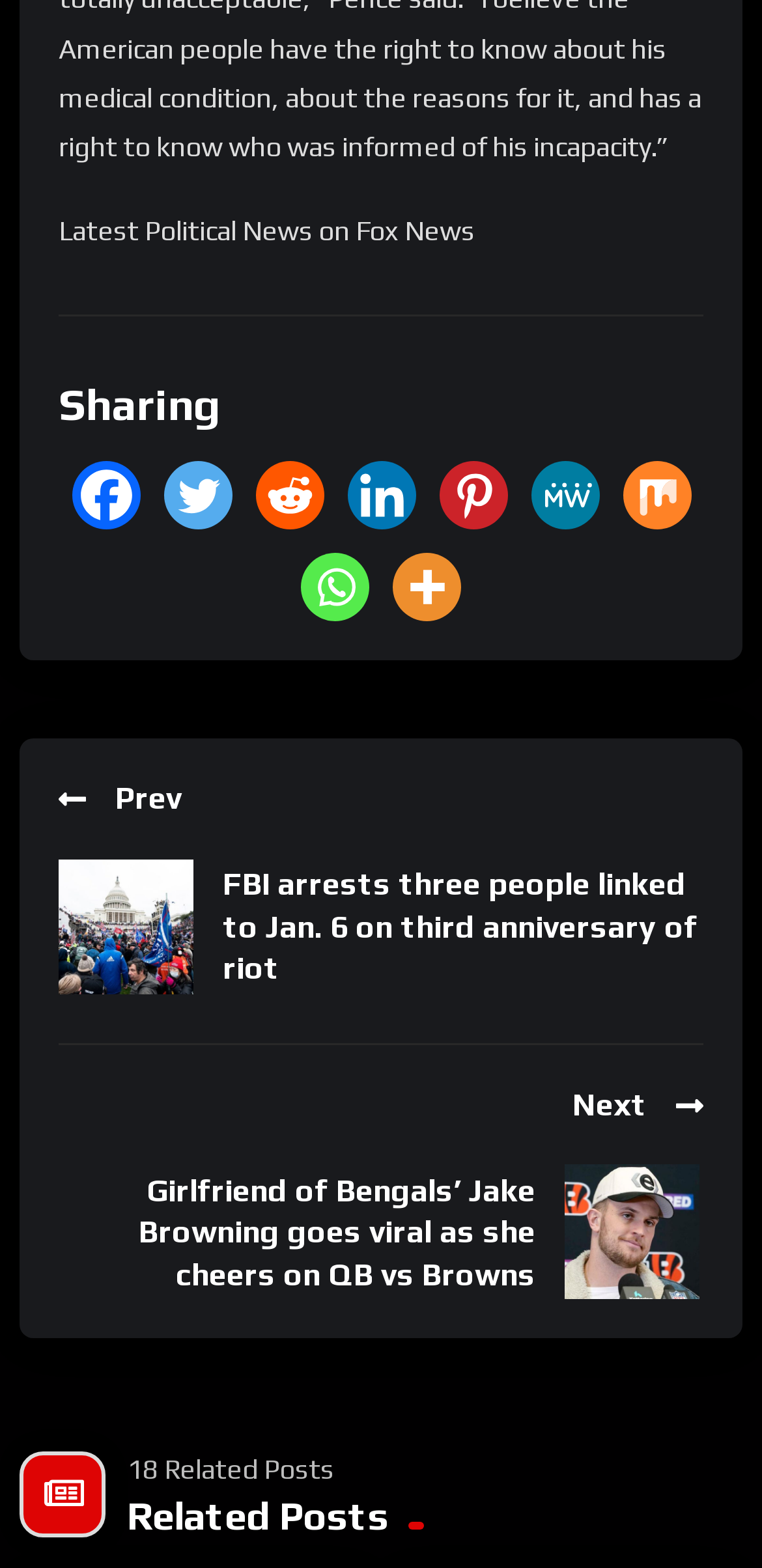What is the title of the second news article?
Based on the image, answer the question with a single word or brief phrase.

Girlfriend of Bengals’ Jake Browning goes viral as she cheers on QB vs Browns